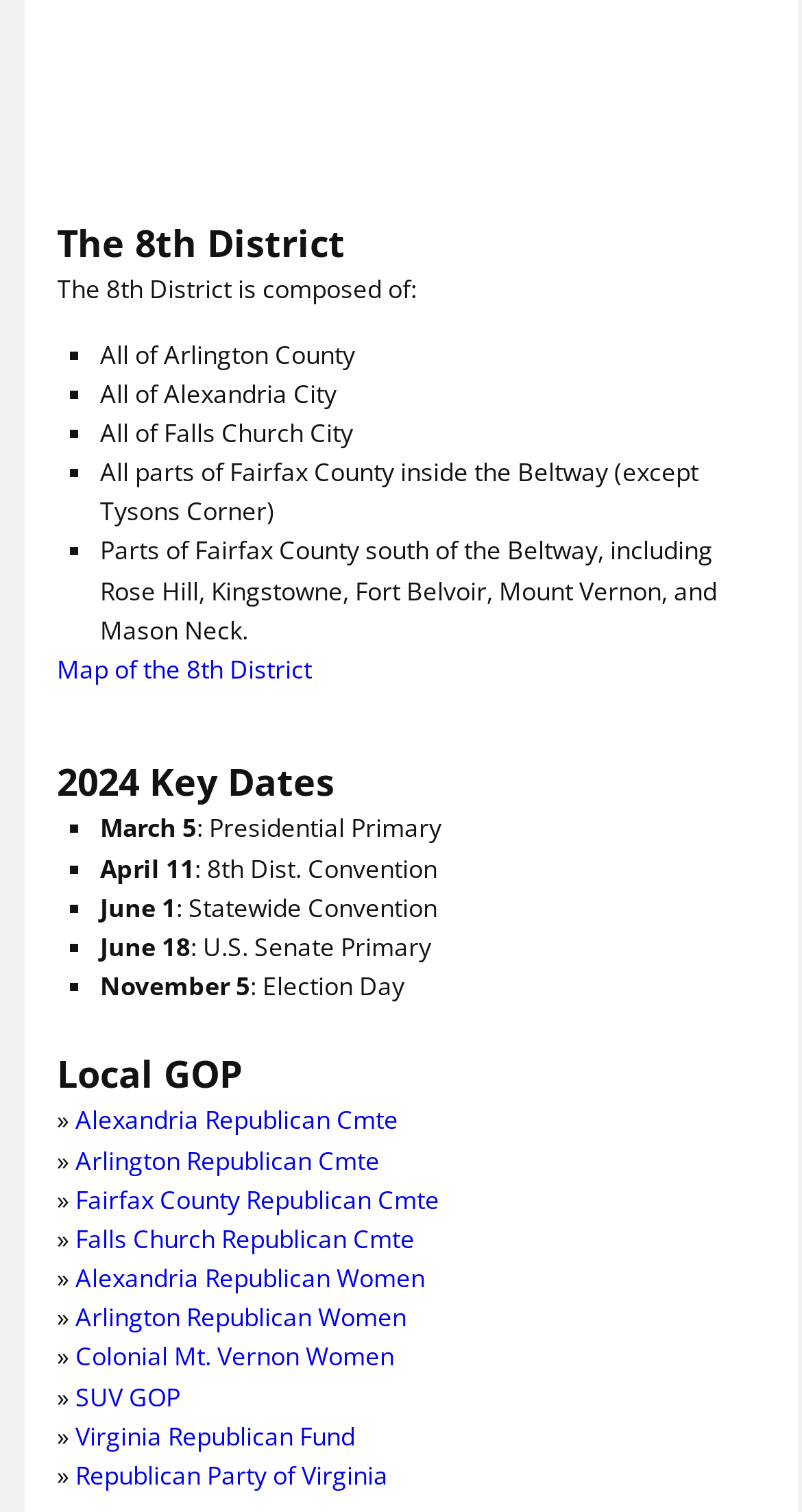Find the bounding box of the UI element described as: "Arlington Republican Women". The bounding box coordinates should be given as four float values between 0 and 1, i.e., [left, top, right, bottom].

[0.094, 0.86, 0.507, 0.883]